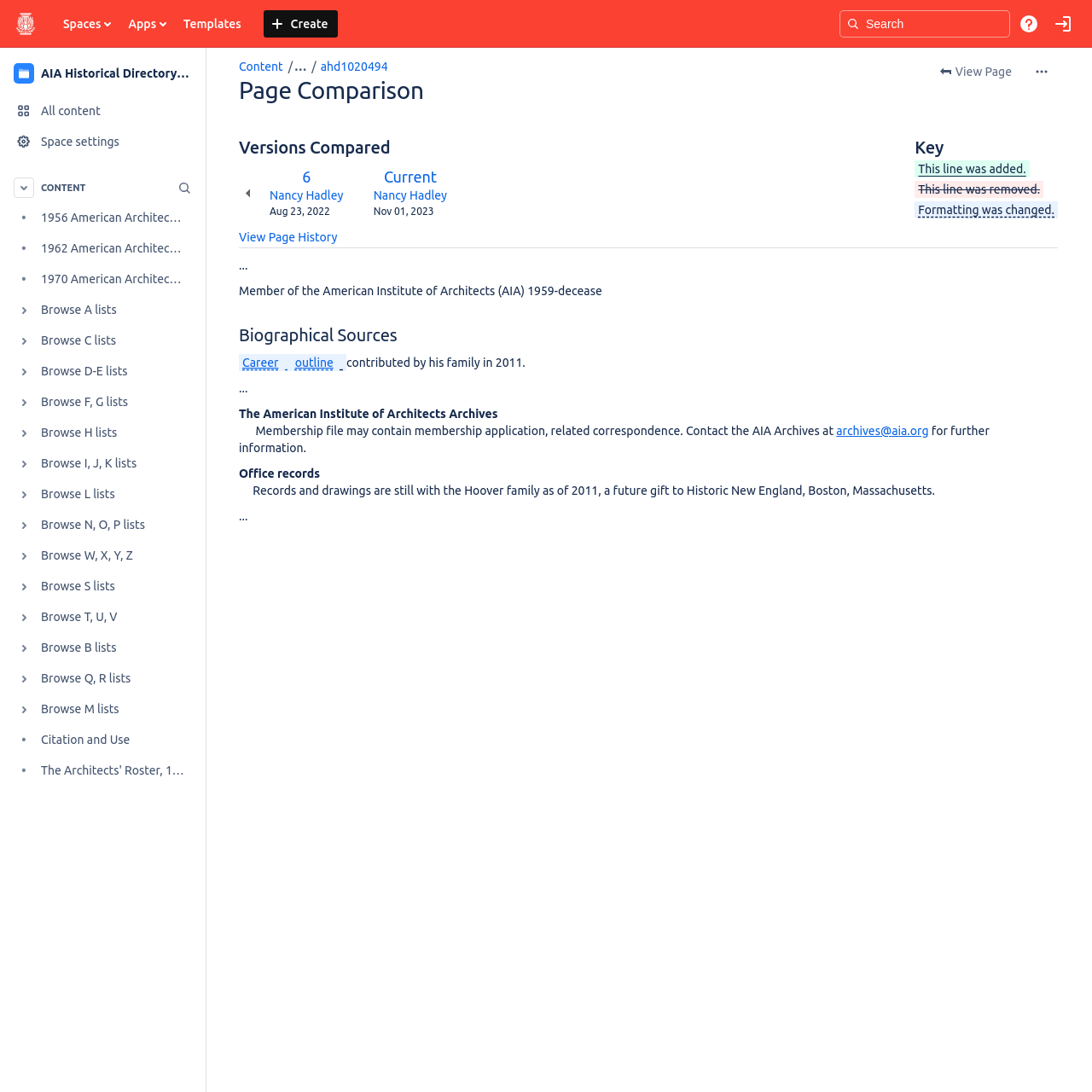Provide the bounding box coordinates of the area you need to click to execute the following instruction: "Expand the 'CONTENT' region".

[0.006, 0.158, 0.181, 0.186]